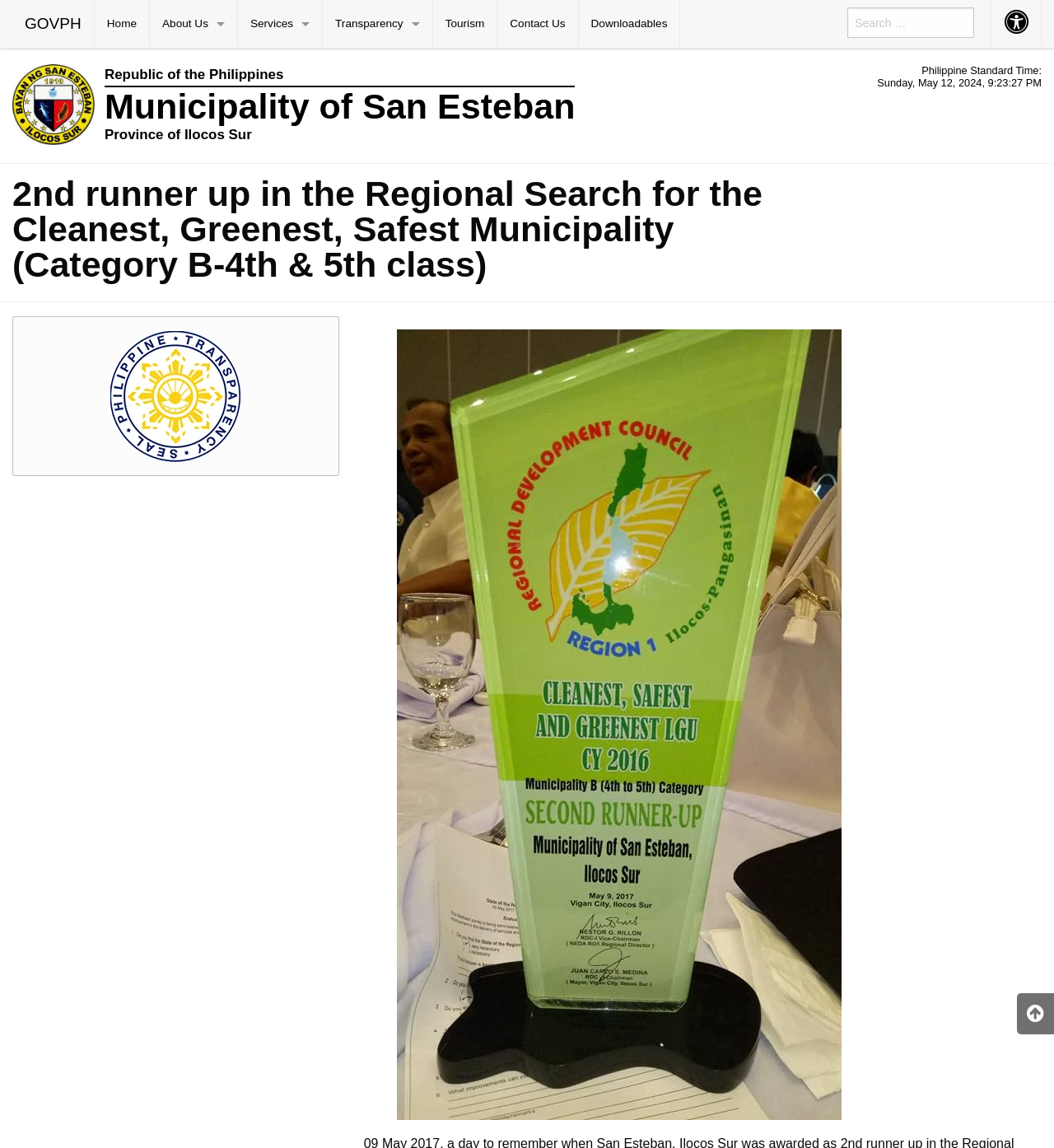What is the current time zone? From the image, respond with a single word or brief phrase.

Philippine Standard Time